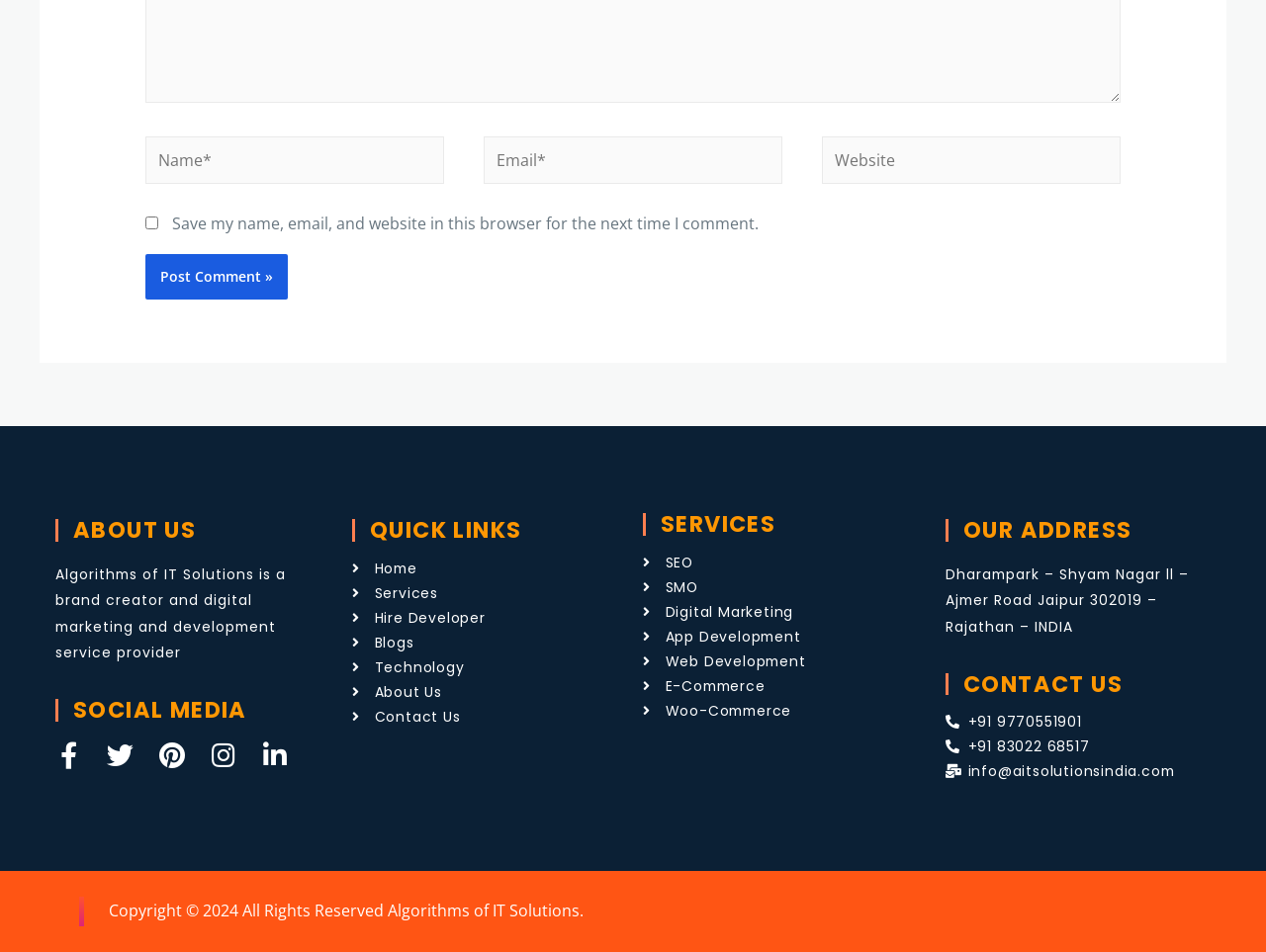Locate the coordinates of the bounding box for the clickable region that fulfills this instruction: "Call the phone number +91 9770551901".

[0.747, 0.751, 0.956, 0.766]